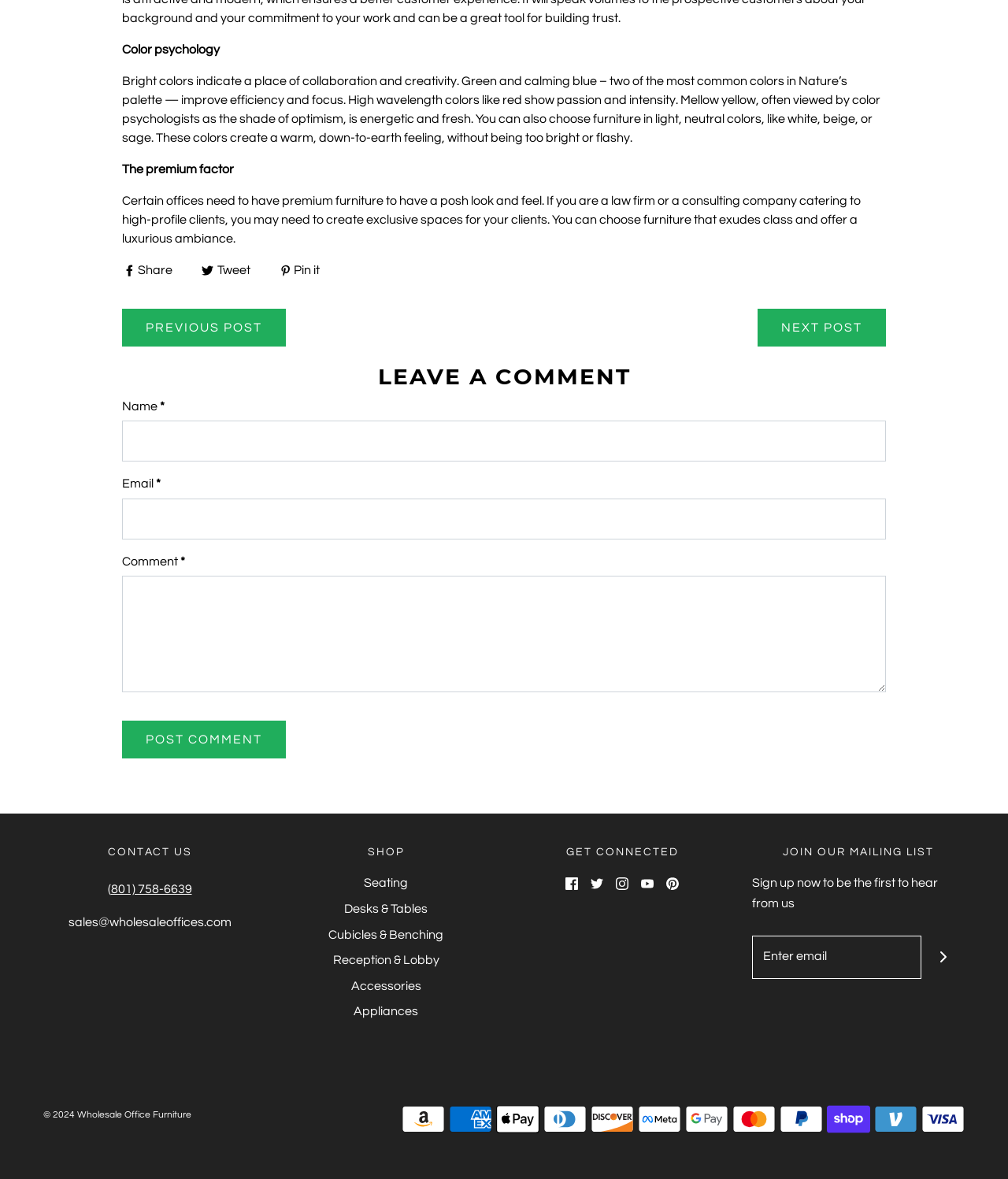Determine the bounding box coordinates of the clickable region to follow the instruction: "Share on Facebook".

[0.121, 0.222, 0.175, 0.236]